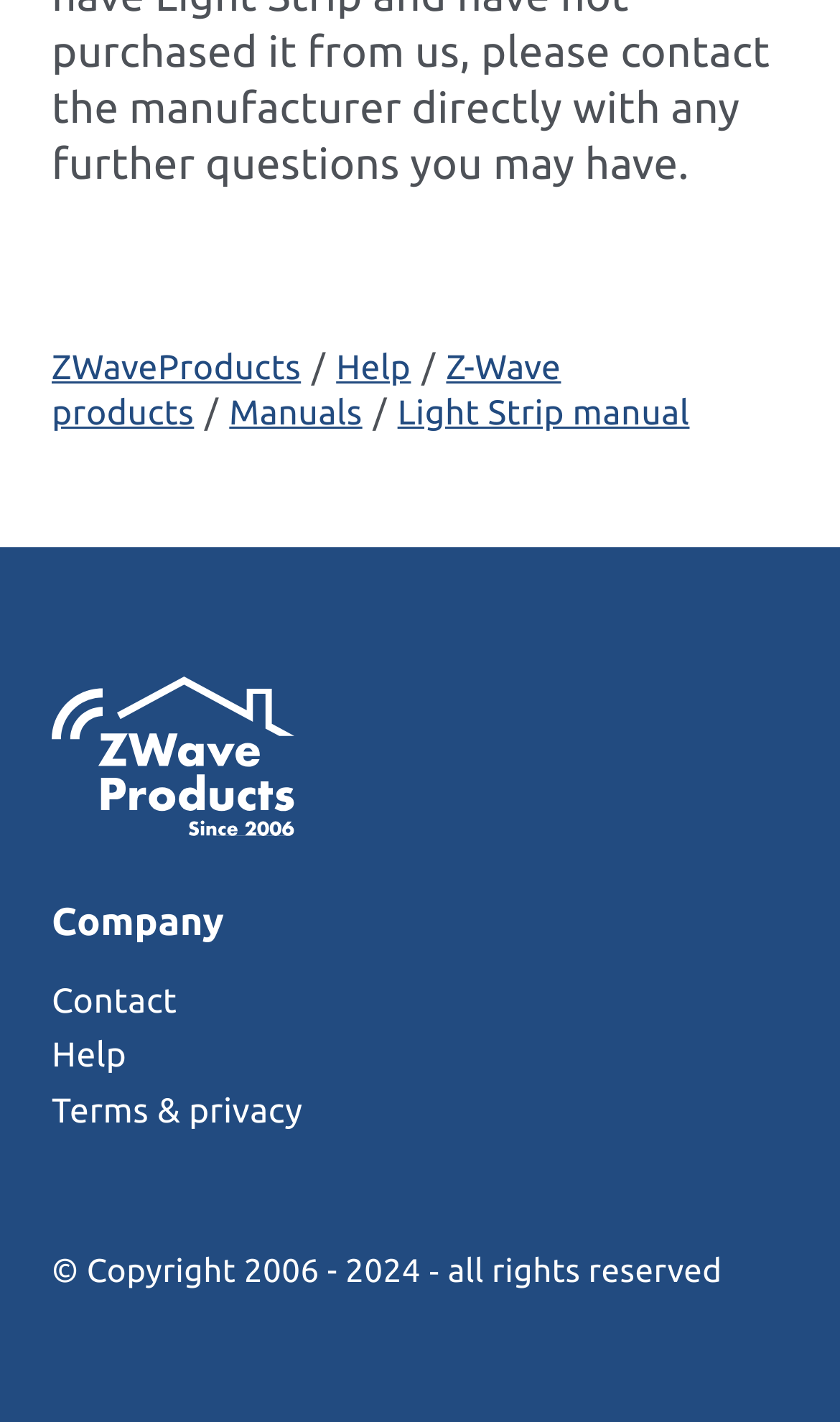From the screenshot, find the bounding box of the UI element matching this description: "Z-Wave products". Supply the bounding box coordinates in the form [left, top, right, bottom], each a float between 0 and 1.

[0.062, 0.245, 0.668, 0.304]